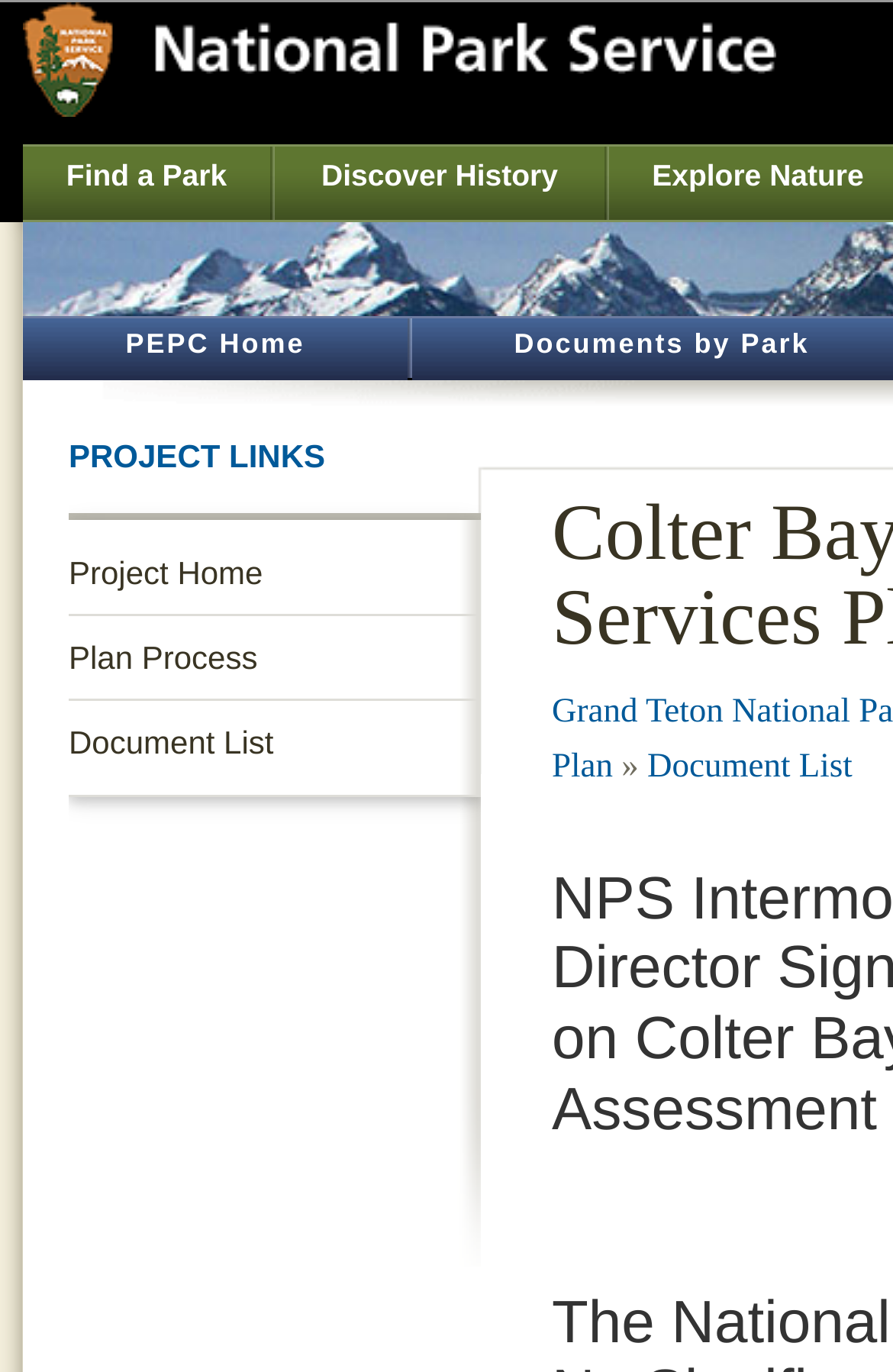Specify the bounding box coordinates of the region I need to click to perform the following instruction: "Click the 'Menu' button". The coordinates must be four float numbers in the range of 0 to 1, i.e., [left, top, right, bottom].

None